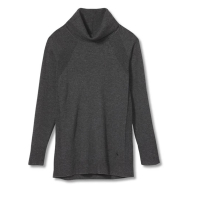What is the price of the pullover?
Answer the question using a single word or phrase, according to the image.

$85.00